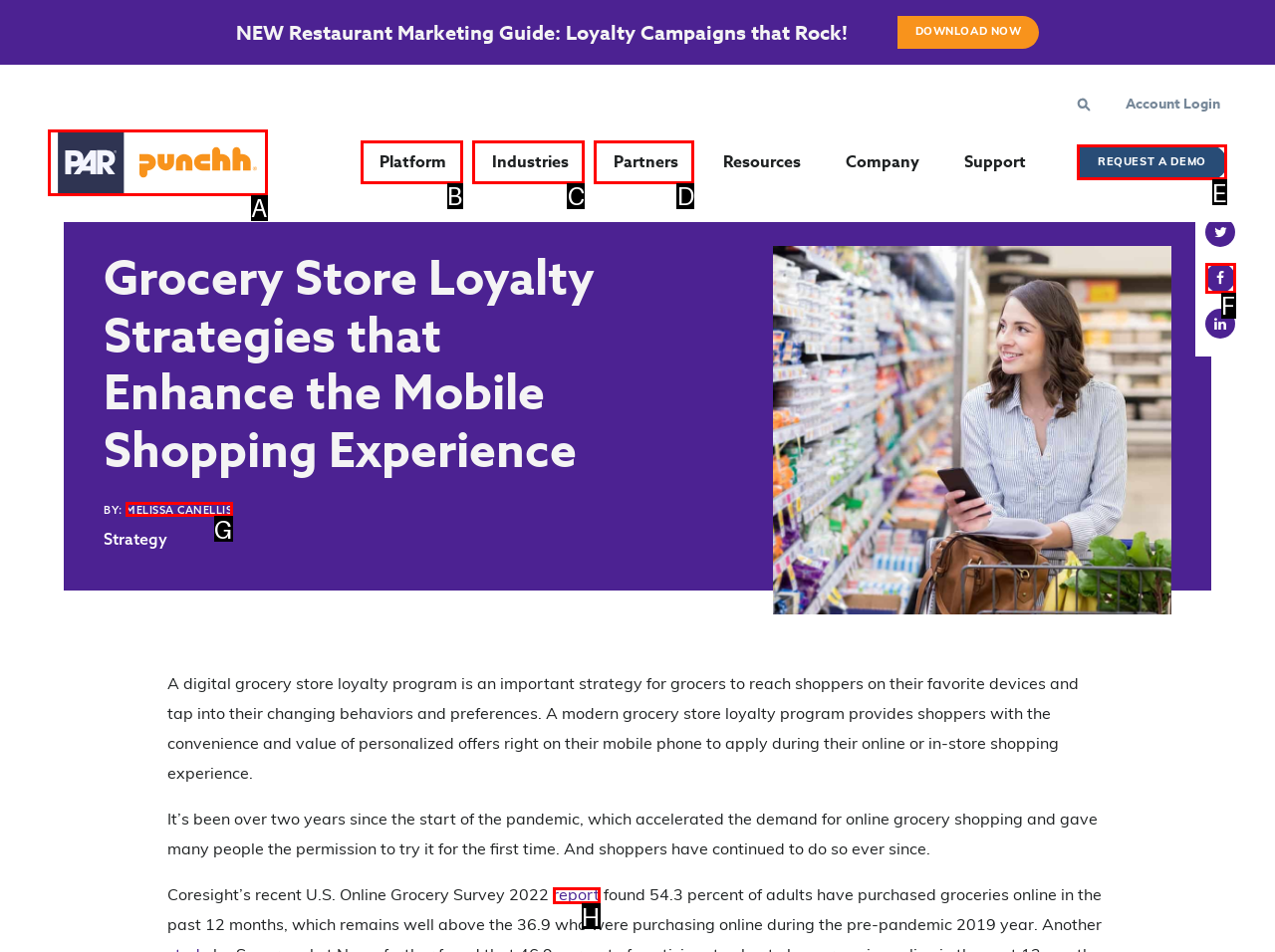Which HTML element should be clicked to complete the task: Request a demo? Answer with the letter of the corresponding option.

E